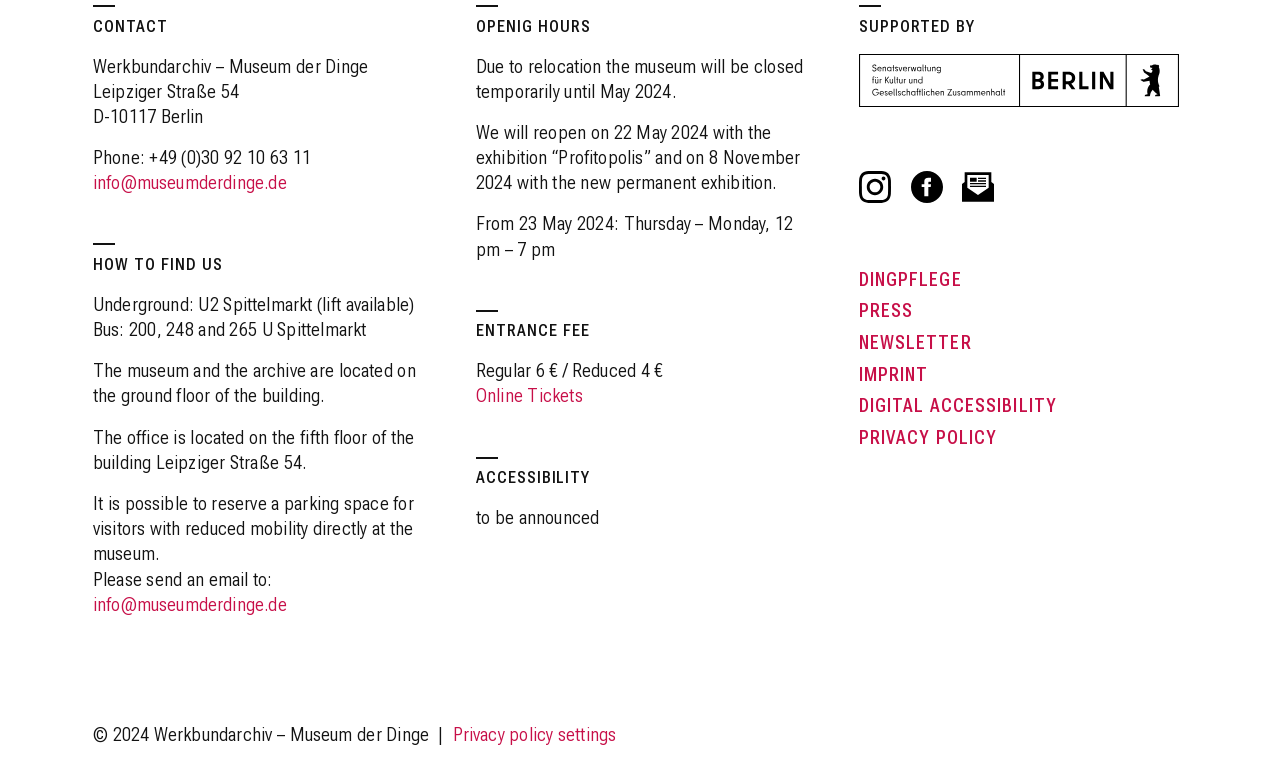Given the description newsletter, predict the bounding box coordinates of the UI element. Ensure the coordinates are in the format (top-left x, top-left y, bottom-right x, bottom-right y) and all values are between 0 and 1.

[0.752, 0.225, 0.777, 0.267]